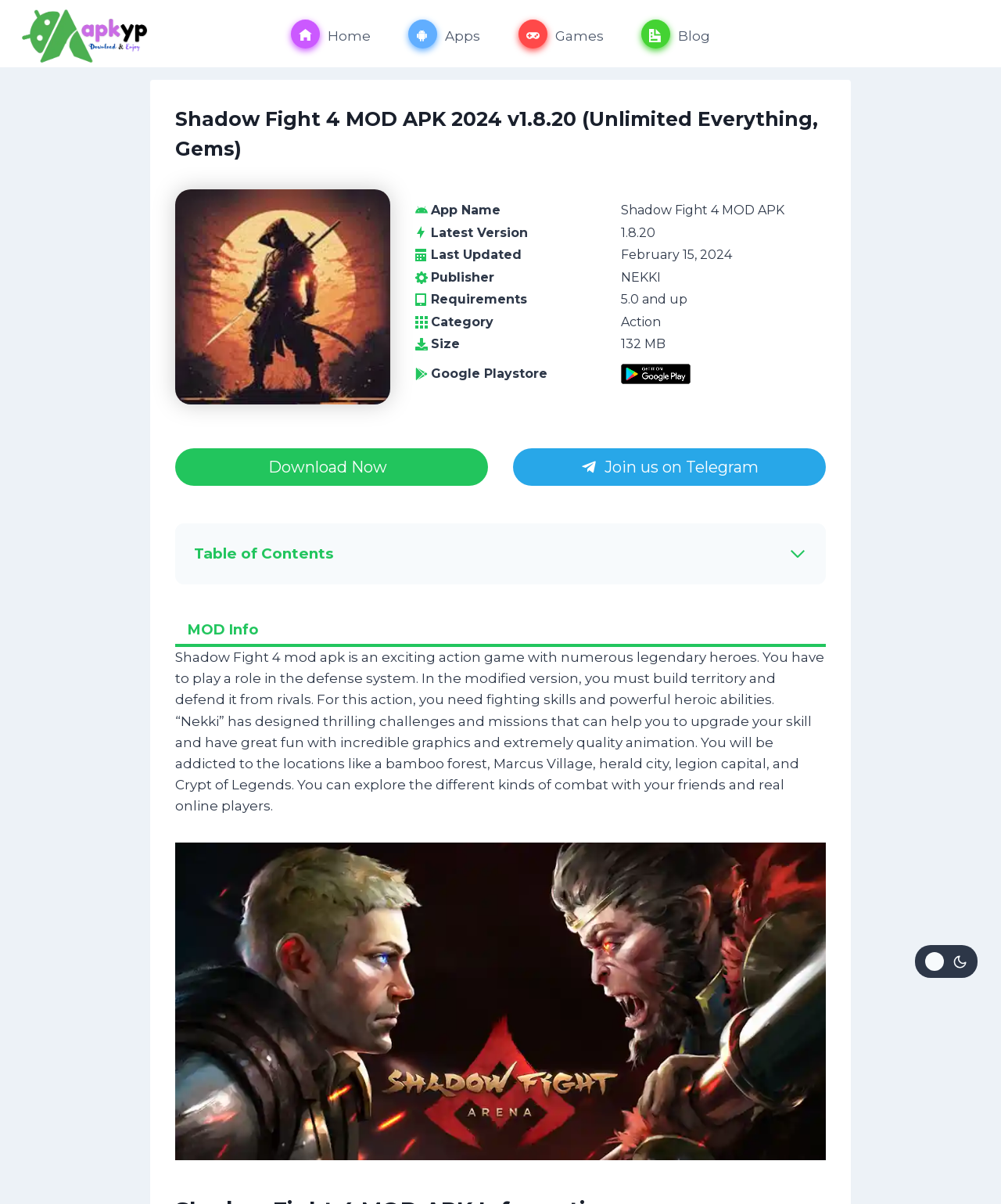Using the provided element description: "parent_node: Comment * name="comment"", identify the bounding box coordinates. The coordinates should be four floats between 0 and 1 in the order [left, top, right, bottom].

None